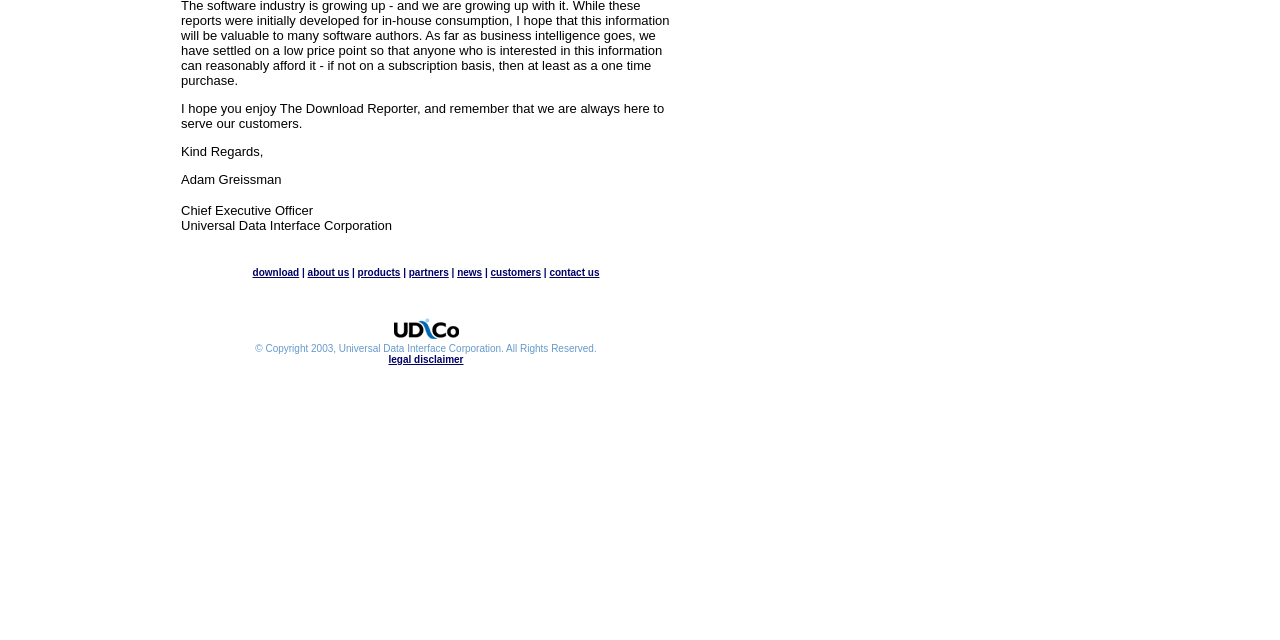Identify the bounding box coordinates for the UI element described as: "legal disclaimer".

[0.303, 0.553, 0.362, 0.57]